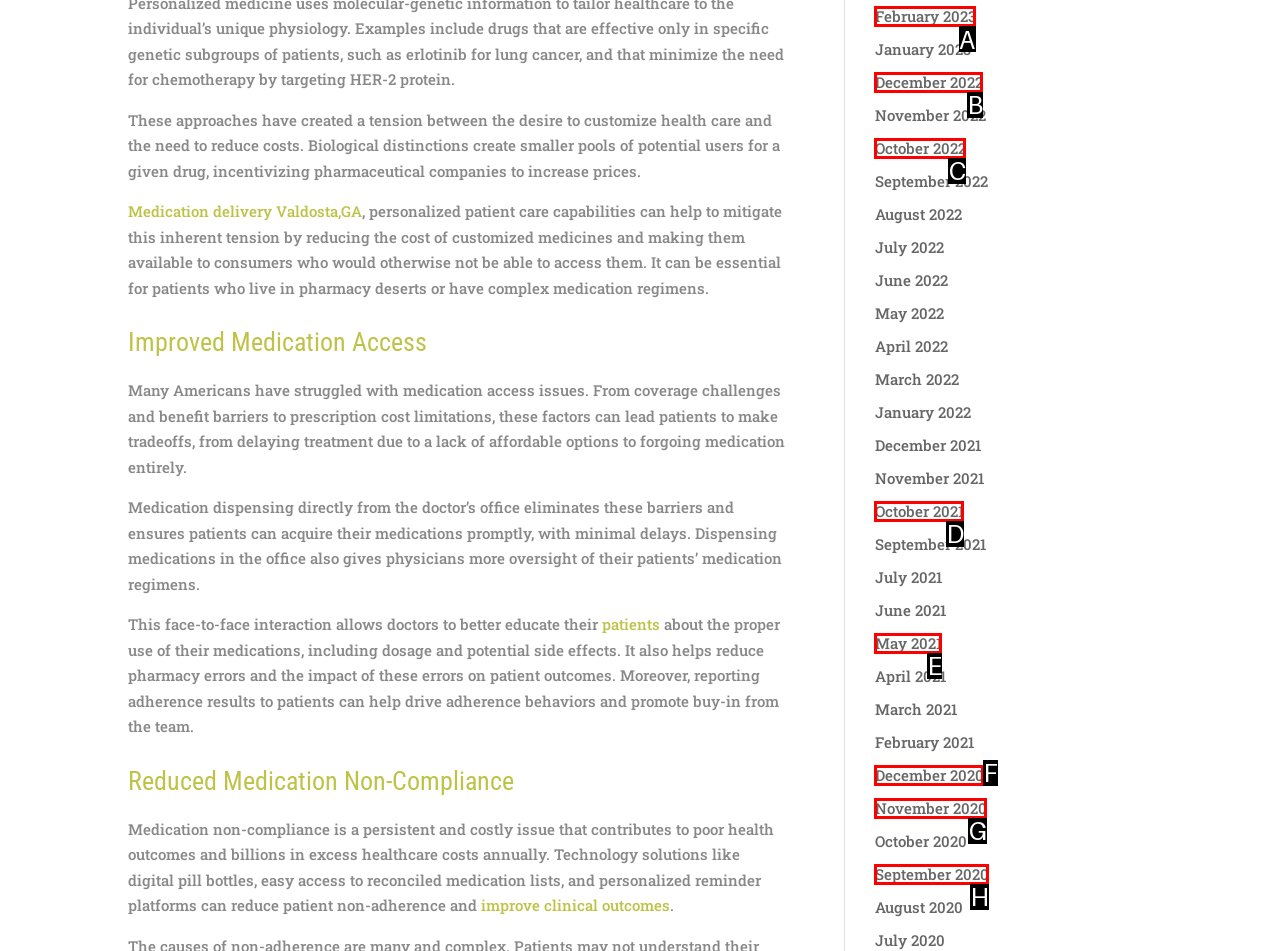Choose the letter that corresponds to the correct button to accomplish the task: View recent comments
Reply with the letter of the correct selection only.

None